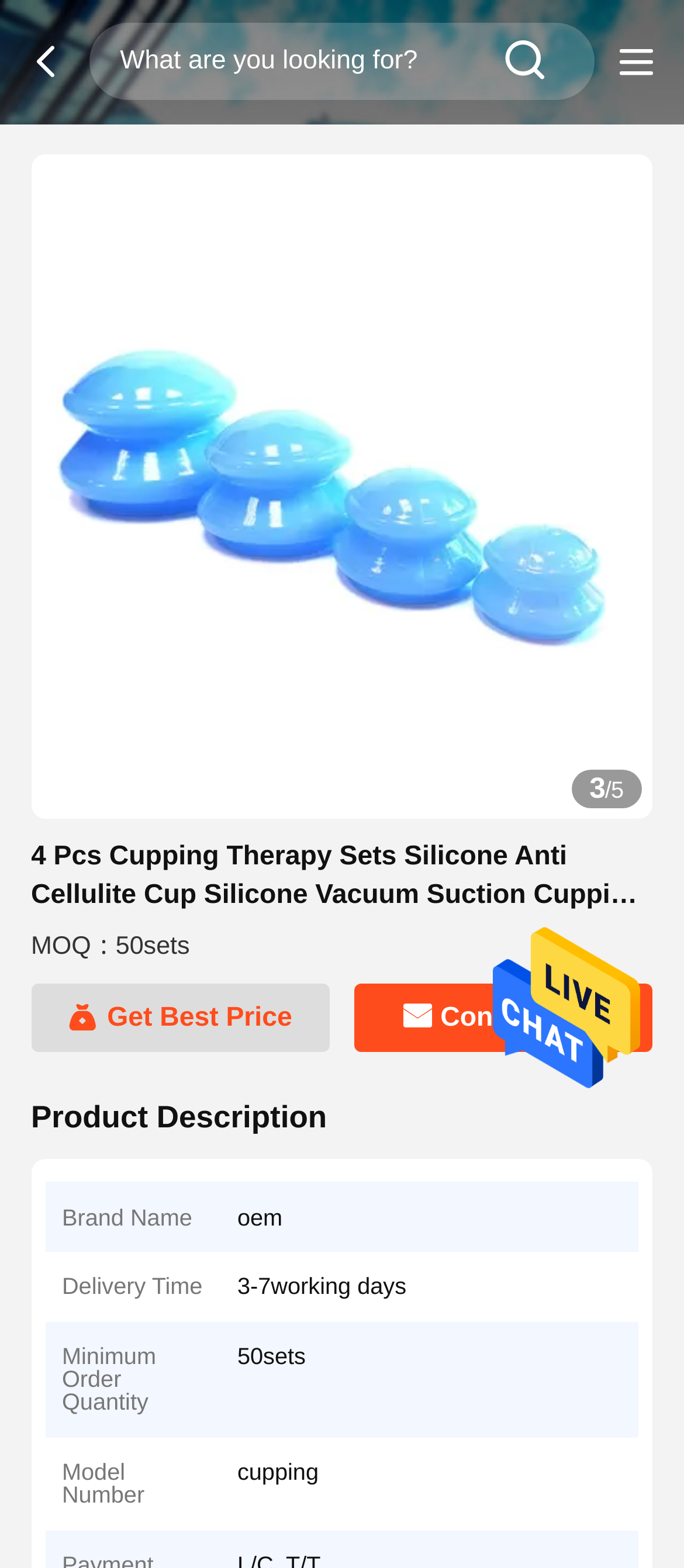Determine the bounding box coordinates for the HTML element described here: "Get Best Price".

[0.045, 0.627, 0.482, 0.671]